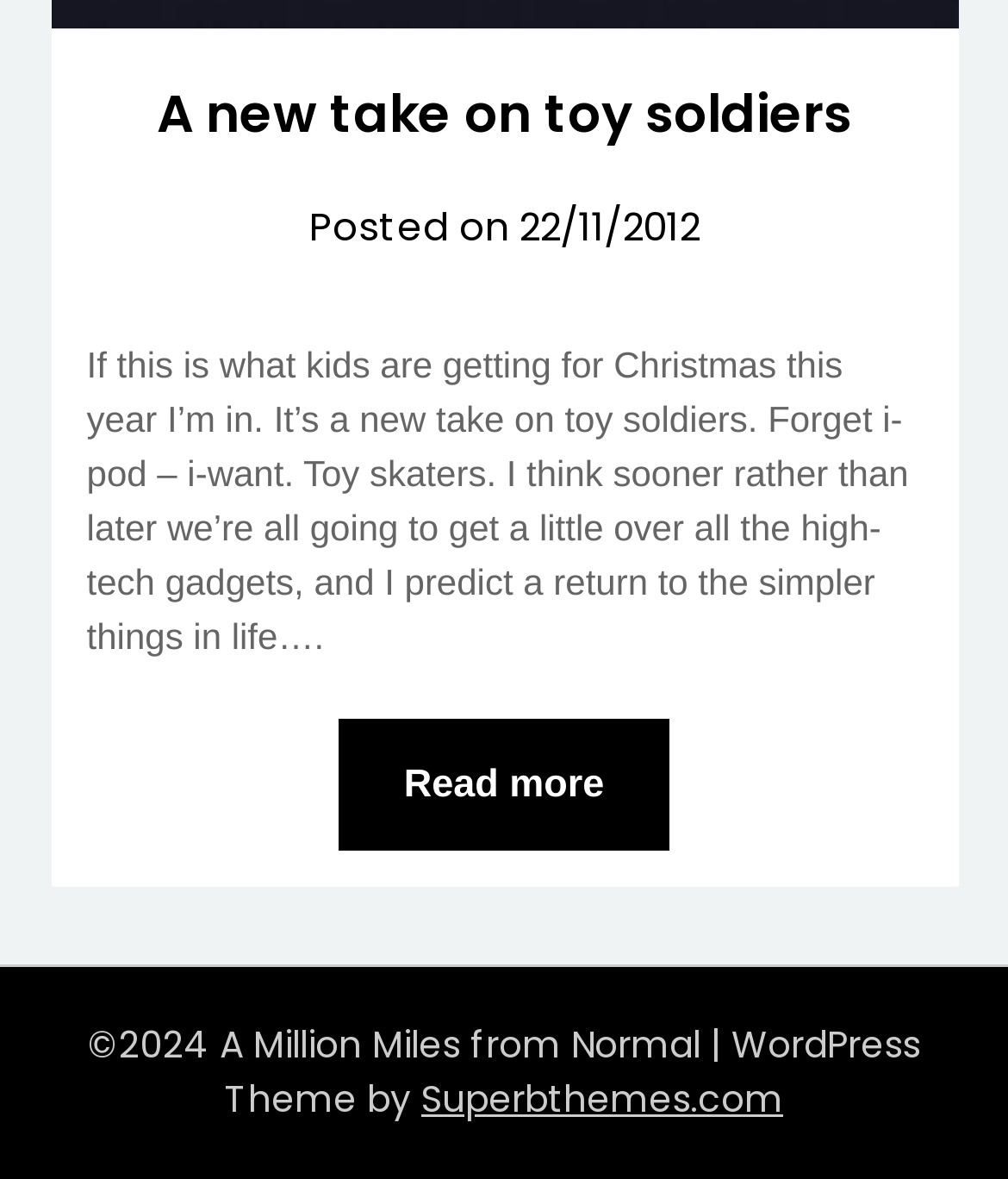Give a concise answer using one word or a phrase to the following question:
What is the author's prediction about high-tech gadgets?

Return to simpler things